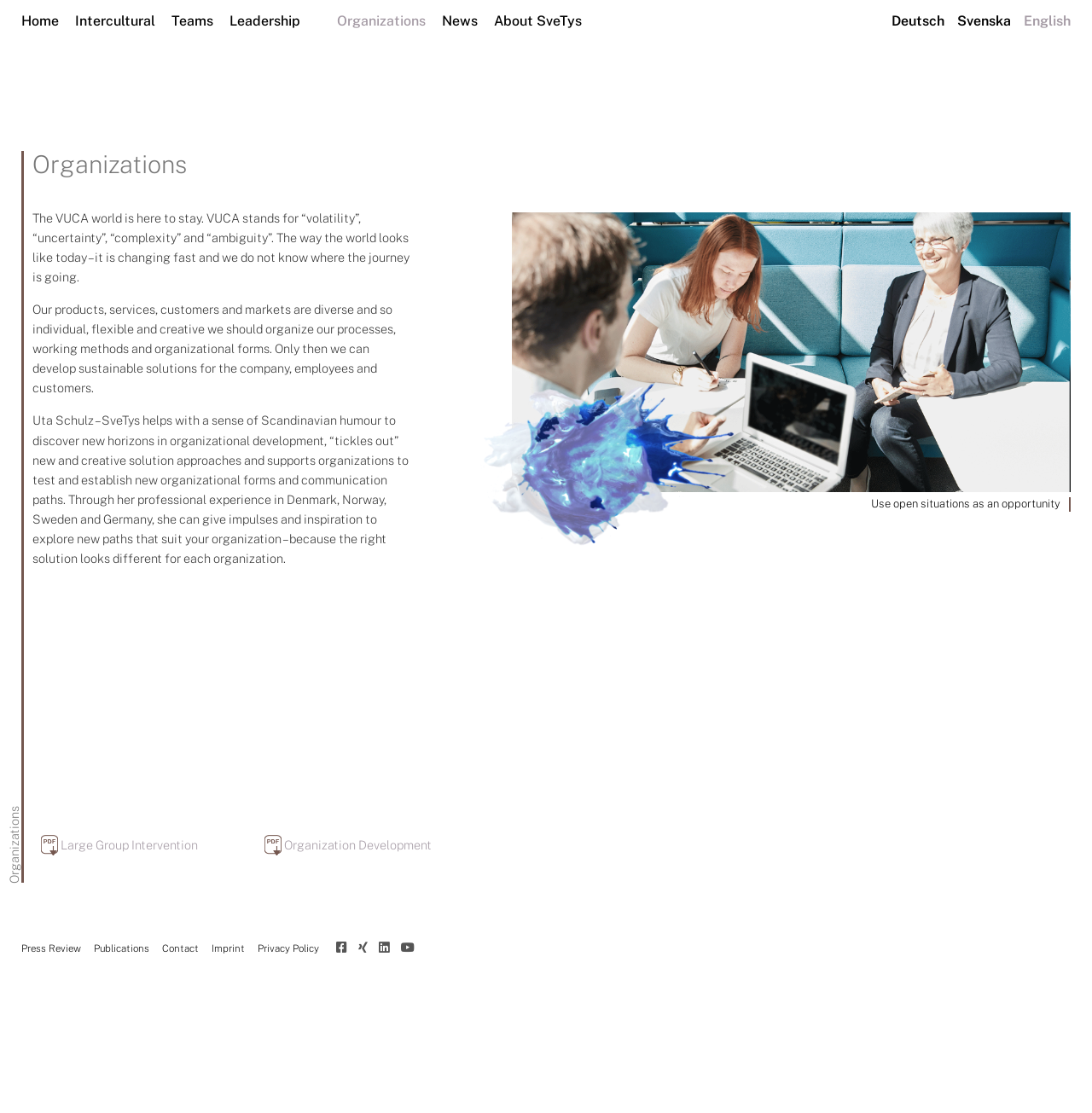Specify the bounding box coordinates of the area to click in order to execute this command: 'Learn about Leadership'. The coordinates should consist of four float numbers ranging from 0 to 1, and should be formatted as [left, top, right, bottom].

[0.21, 0.0, 0.305, 0.038]